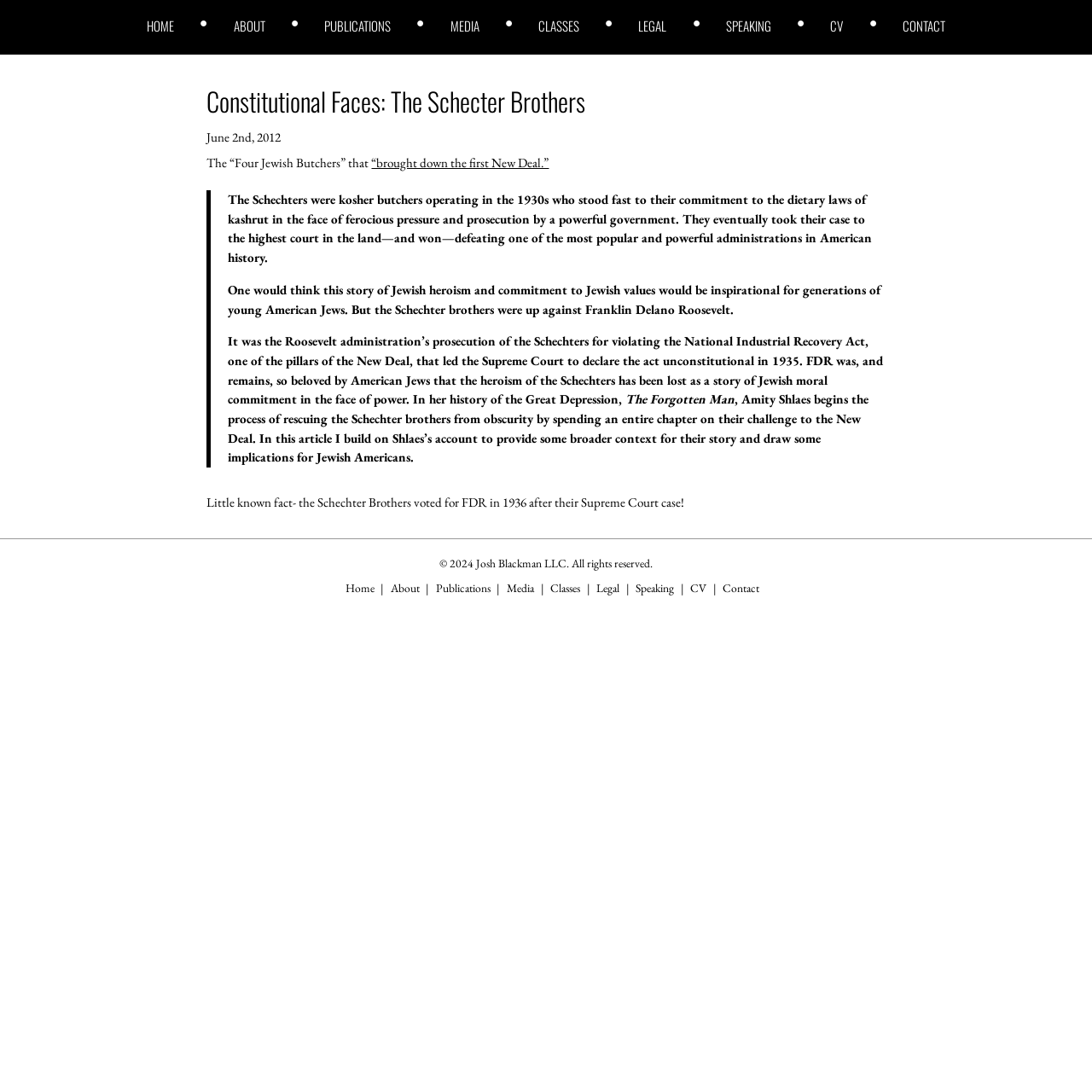From the details in the image, provide a thorough response to the question: Who is the author of the website?

I found the copyright information at the bottom of the page, which says '© 2024 Josh Blackman LLC. All rights reserved.' This suggests that Josh Blackman is the author or owner of the website.